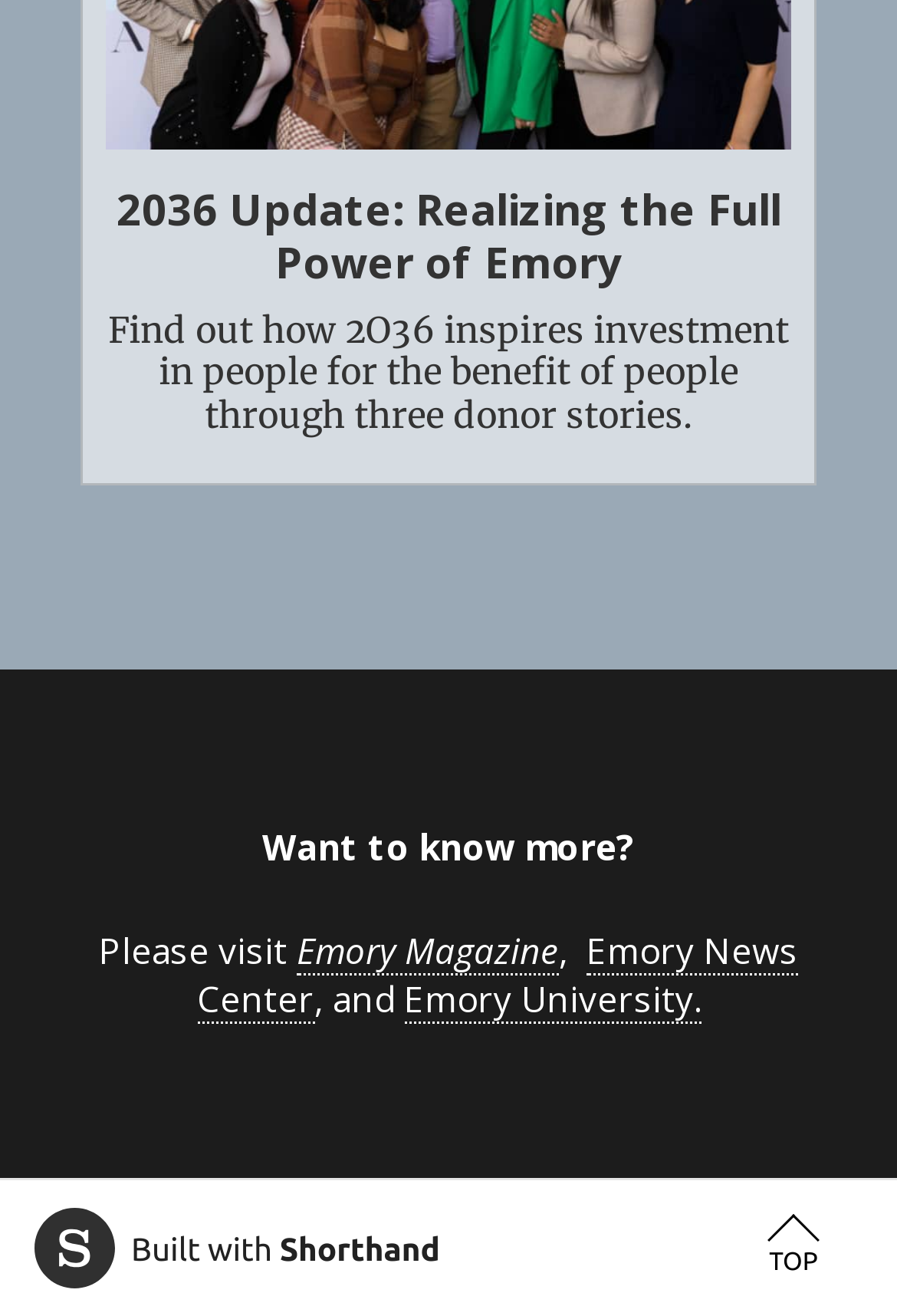Give a concise answer using only one word or phrase for this question:
How many images are there on the webpage?

1